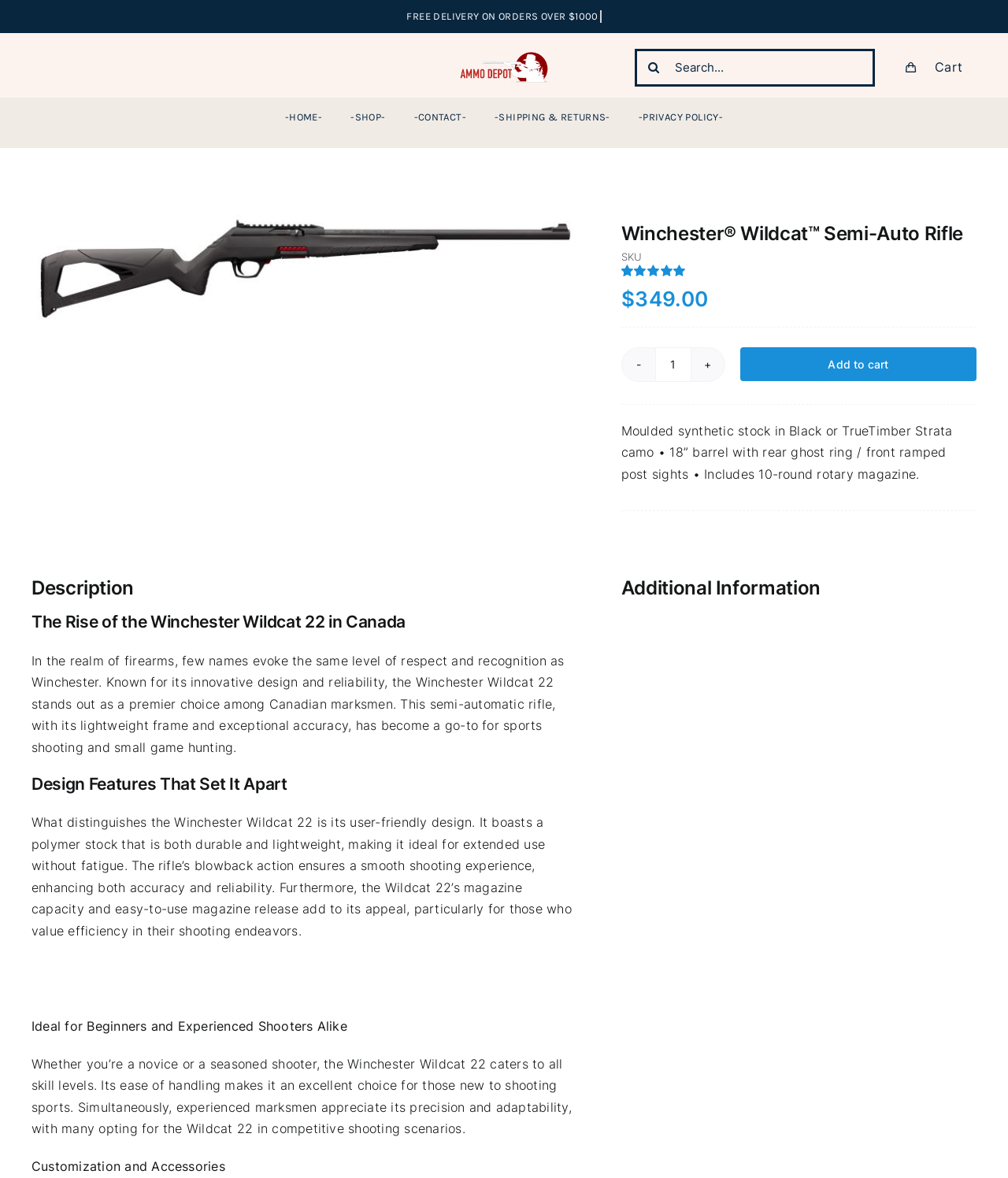Extract the bounding box coordinates for the described element: "← Previous Post". The coordinates should be represented as four float numbers between 0 and 1: [left, top, right, bottom].

None